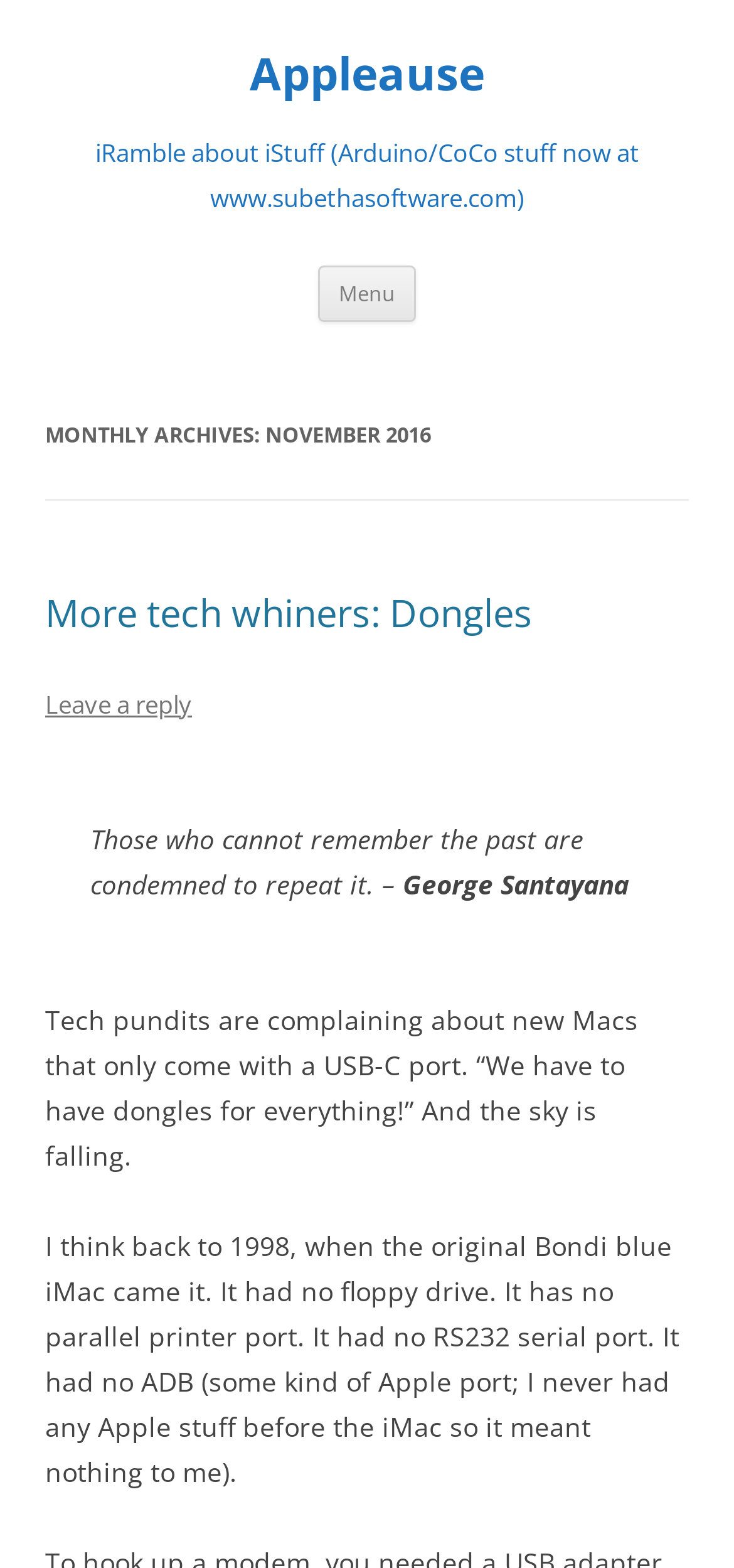Describe in detail what you see on the webpage.

The webpage is titled "November | 2016 | Appleause" and has a prominent heading "Appleause" at the top left, which is also a link. Below this heading, there is a longer heading that reads "iRamble about iStuff (Arduino/CoCo stuff now at www.subethasoftware.com)".

To the right of the "Appleause" heading, there is a button labeled "Menu" and a link "Skip to content". Below these elements, there is a header section that spans the width of the page, containing a heading "MONTHLY ARCHIVES: NOVEMBER 2016".

Underneath the header section, there is a series of articles or blog posts. The first one is titled "More tech whiners: Dongles" and has a link with the same title. Below this, there is a blockquote with a quote from George Santayana, "Those who cannot remember the past are condemned to repeat it." The quote is attributed to George Santayana.

Following the blockquote, there is a paragraph of text that discusses tech pundits complaining about new Macs with only USB-C ports, and the author's thoughts on this issue, referencing the original Bondi blue iMac from 1998.